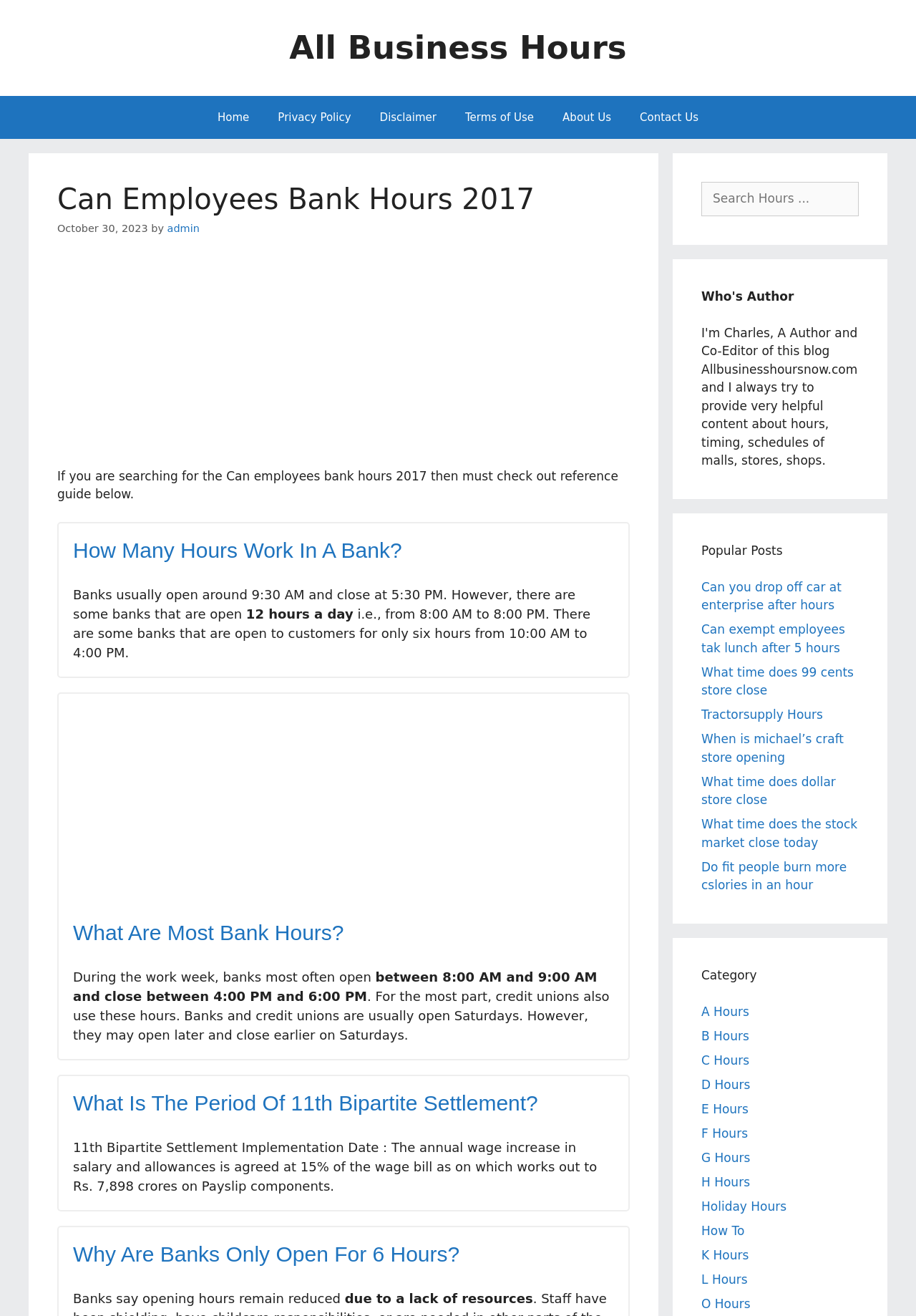Determine the bounding box coordinates for the area that needs to be clicked to fulfill this task: "Check the 'Popular Posts' section". The coordinates must be given as four float numbers between 0 and 1, i.e., [left, top, right, bottom].

[0.766, 0.413, 0.854, 0.424]